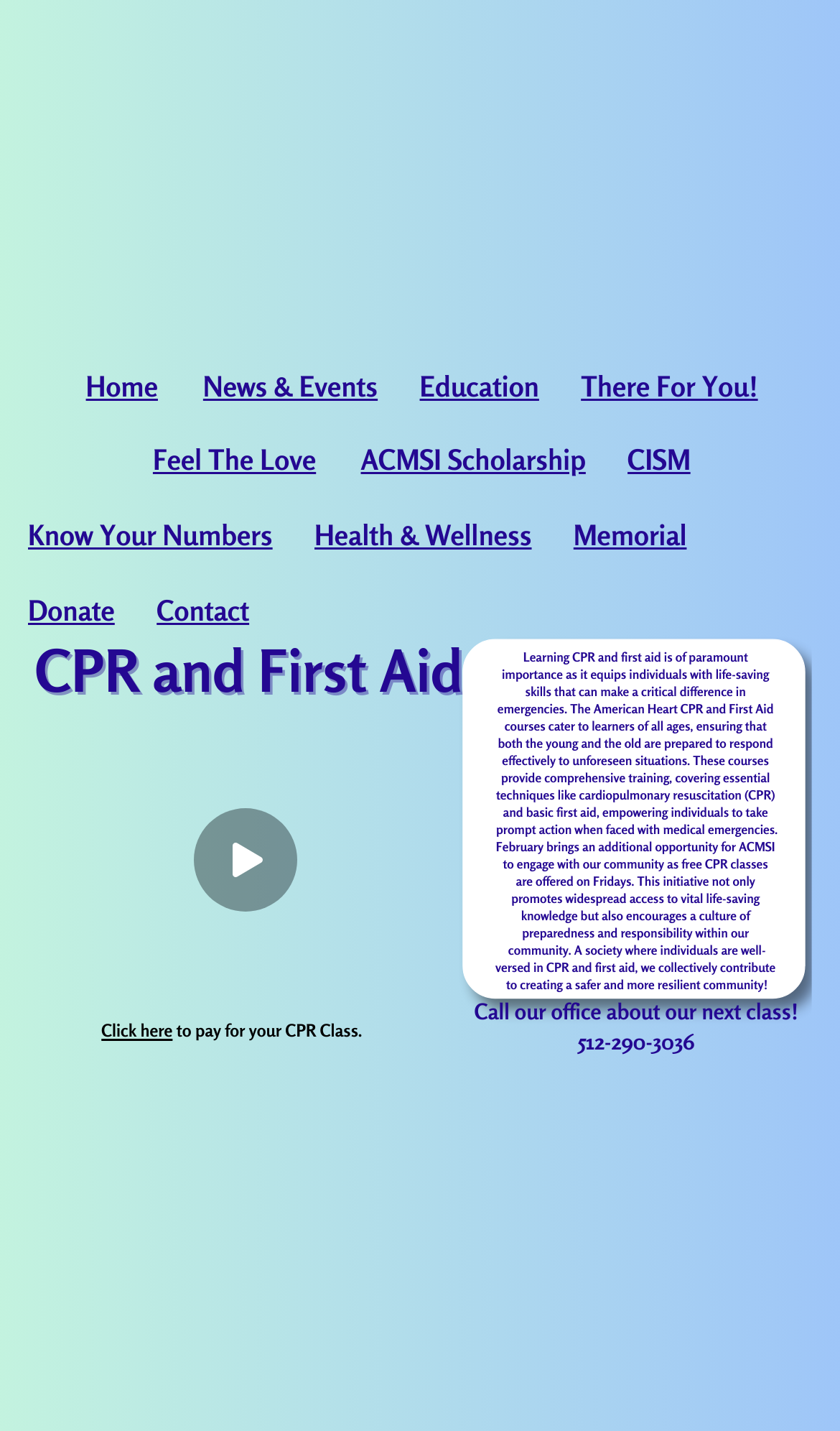Please find and report the bounding box coordinates of the element to click in order to perform the following action: "Click Contact". The coordinates should be expressed as four float numbers between 0 and 1, in the format [left, top, right, bottom].

[0.186, 0.416, 0.297, 0.44]